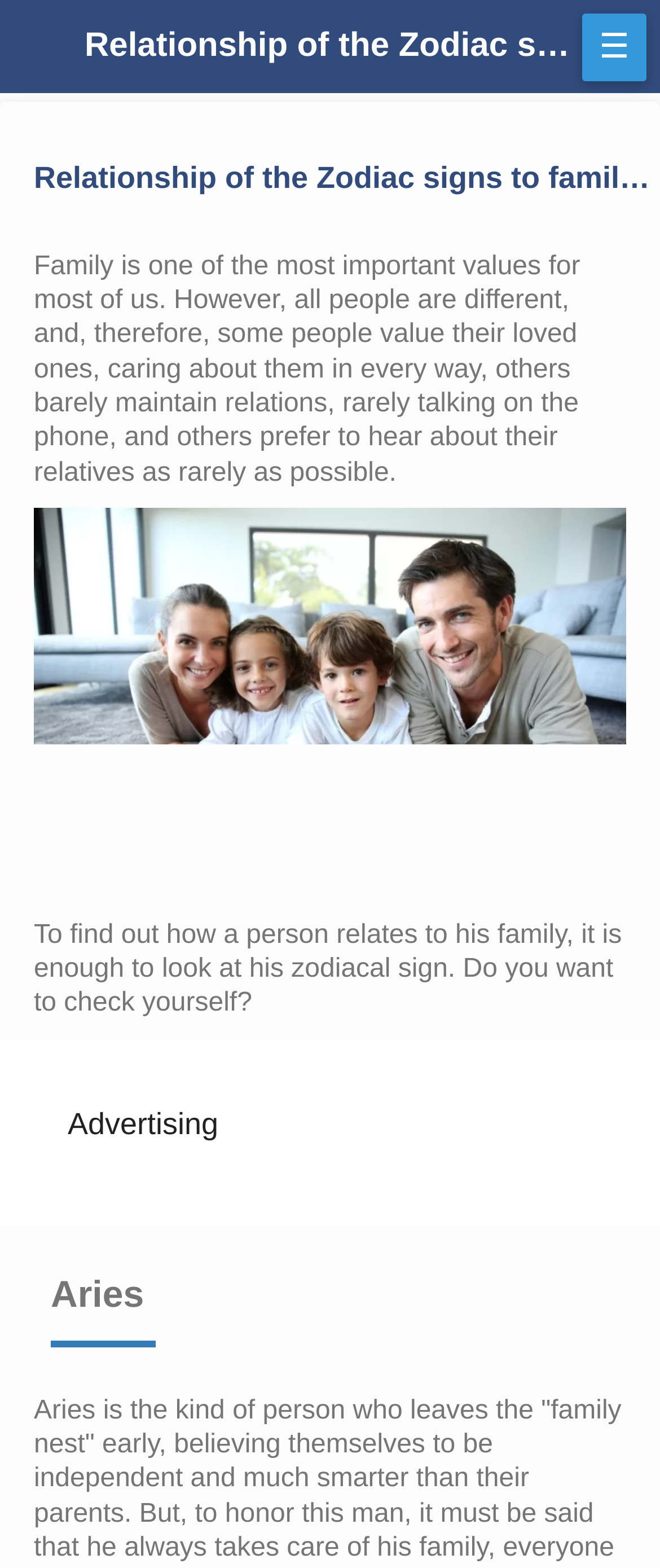Please extract the title of the webpage.

Relationship of the Zodiac signs to family and kinship